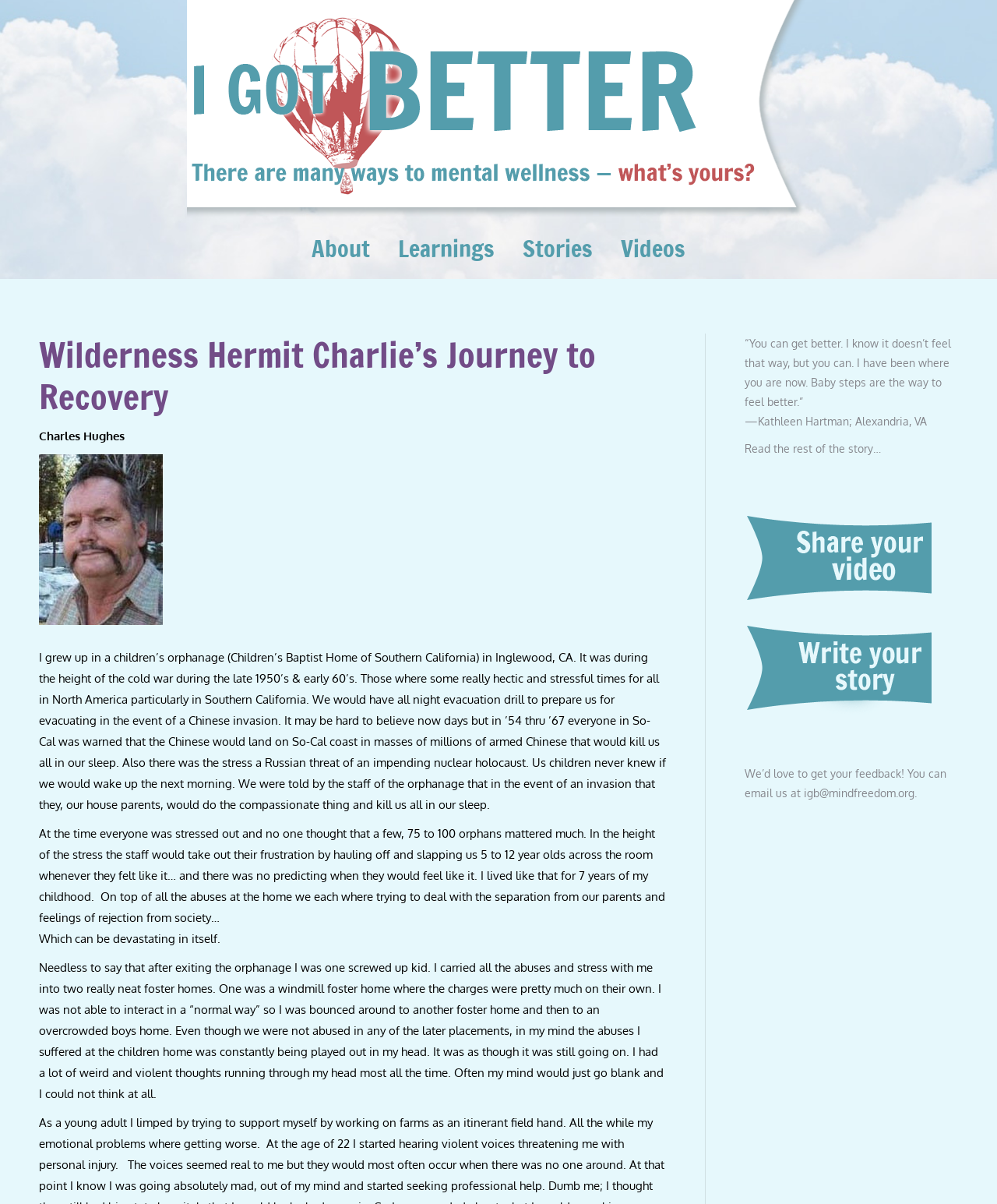Based on the description "0", find the bounding box of the specified UI element.

None